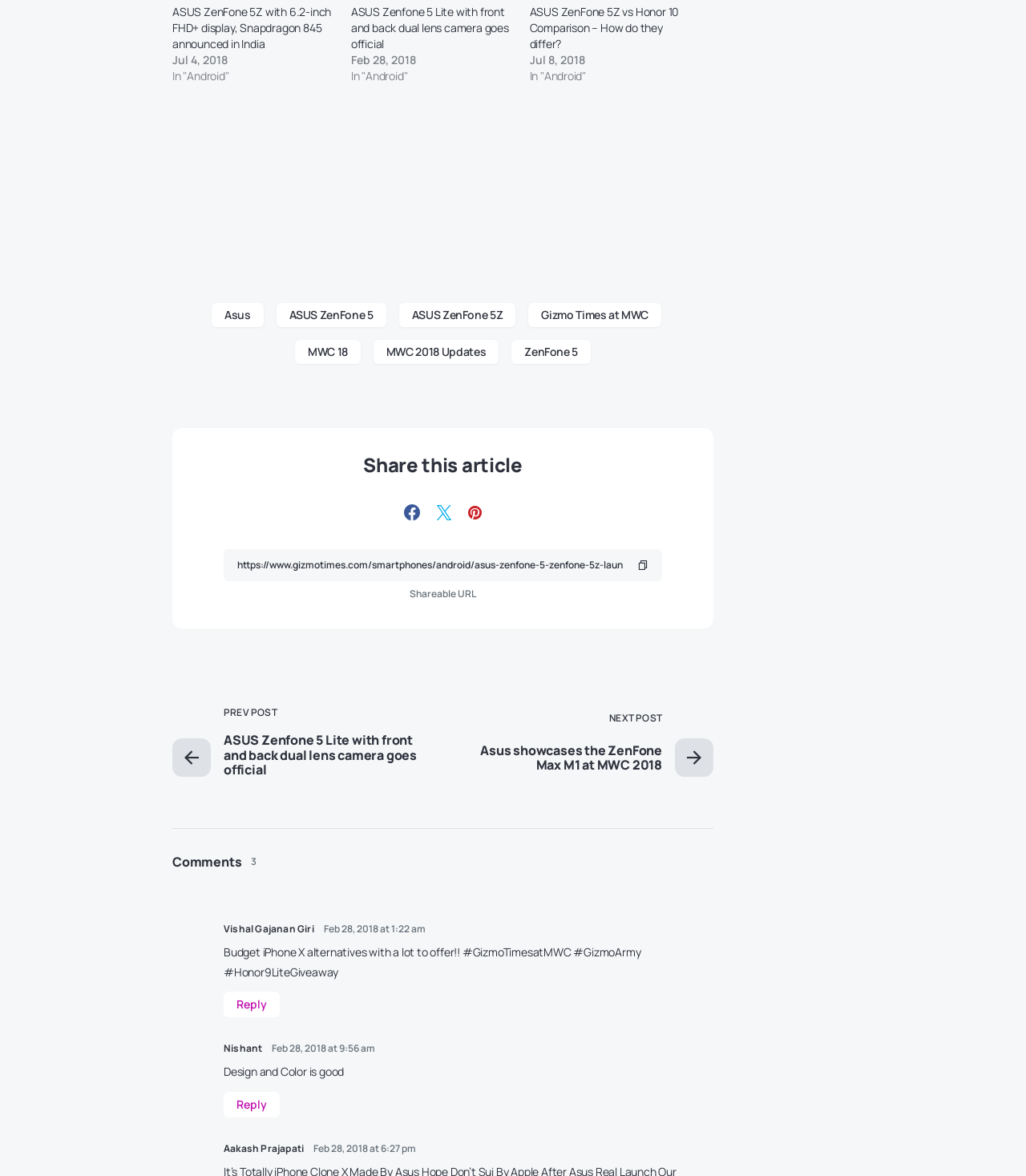Extract the bounding box of the UI element described as: "input value="https://www.gizmotimes.com/smartphones/android/asus-zenfone-5-zenfone-5z-launched-smart-ai-dual-lens/26207" value="https://www.gizmotimes.com/smartphones/android/asus-zenfone-5-zenfone-5z-launched-smart-ai-dual-lens/26207"".

[0.218, 0.454, 0.645, 0.481]